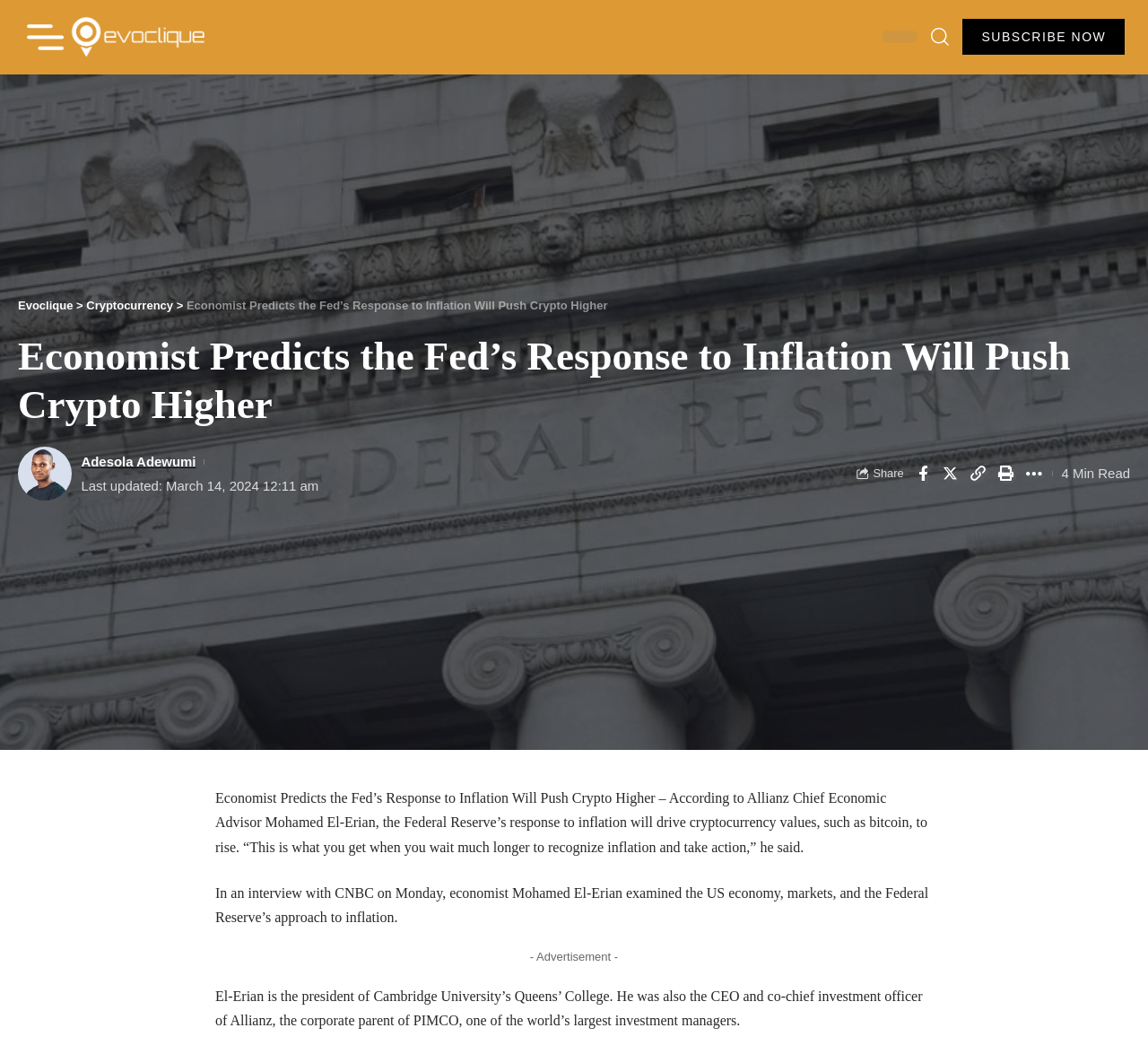Please give the bounding box coordinates of the area that should be clicked to fulfill the following instruction: "Click on the 'SUBSCRIBE NOW' button". The coordinates should be in the format of four float numbers from 0 to 1, i.e., [left, top, right, bottom].

[0.839, 0.018, 0.98, 0.052]